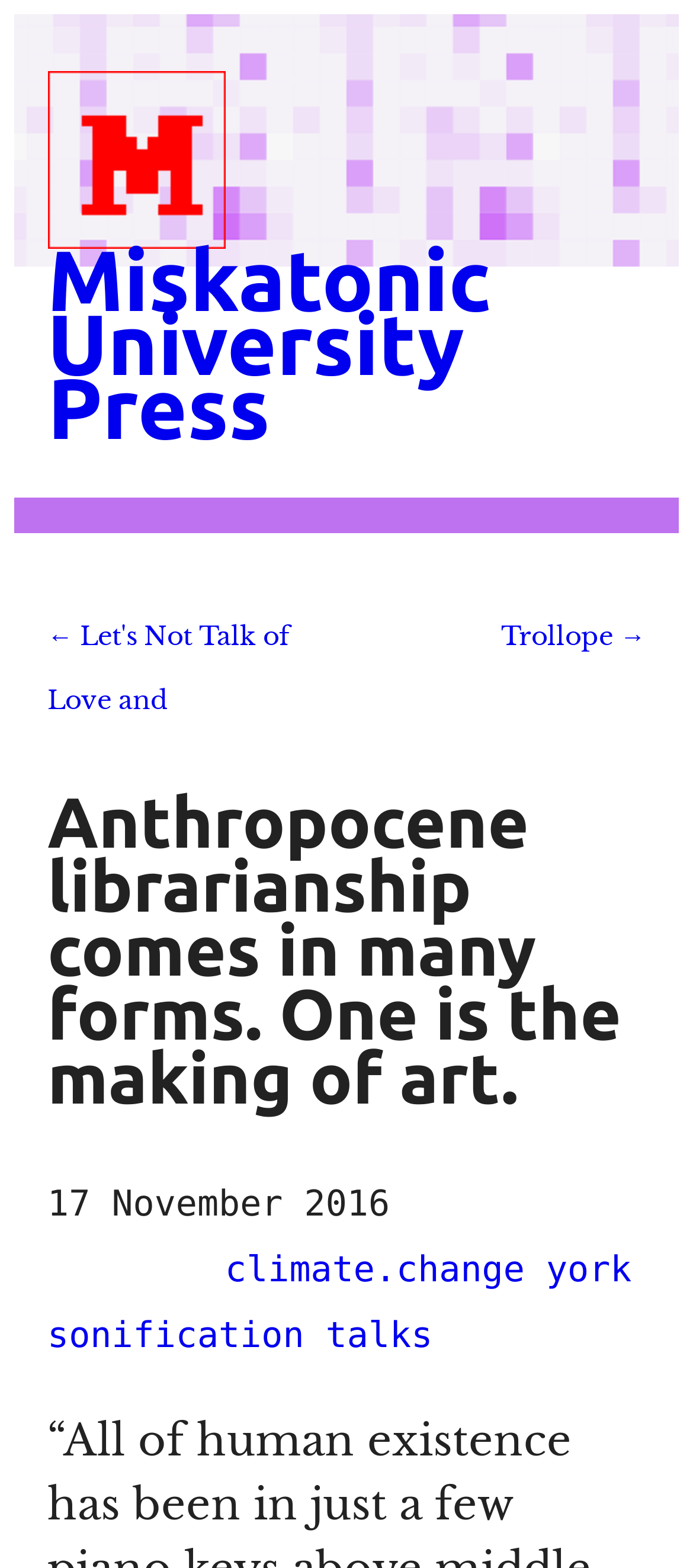From the screenshot, find the bounding box of the UI element matching this description: "Trollope →". Supply the bounding box coordinates in the form [left, top, right, bottom], each a float between 0 and 1.

[0.723, 0.396, 0.931, 0.416]